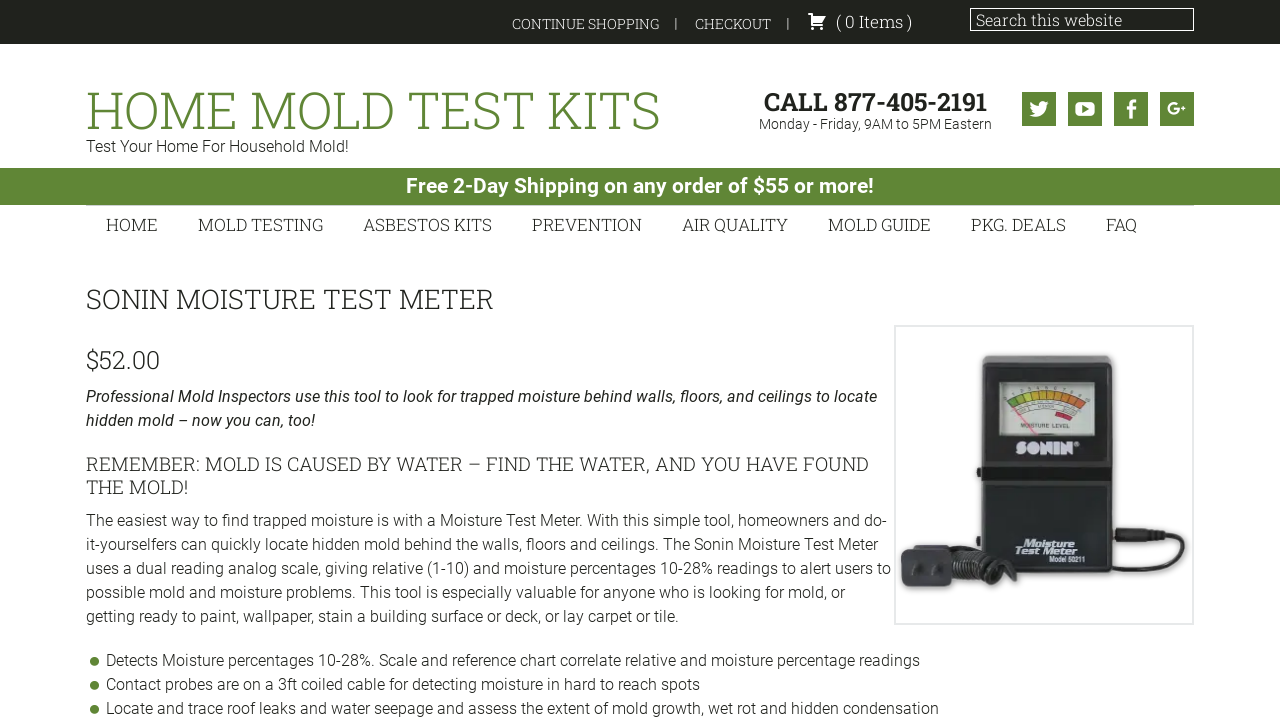Can you identify the bounding box coordinates of the clickable region needed to carry out this instruction: 'Call for assistance'? The coordinates should be four float numbers within the range of 0 to 1, stated as [left, top, right, bottom].

[0.593, 0.123, 0.775, 0.158]